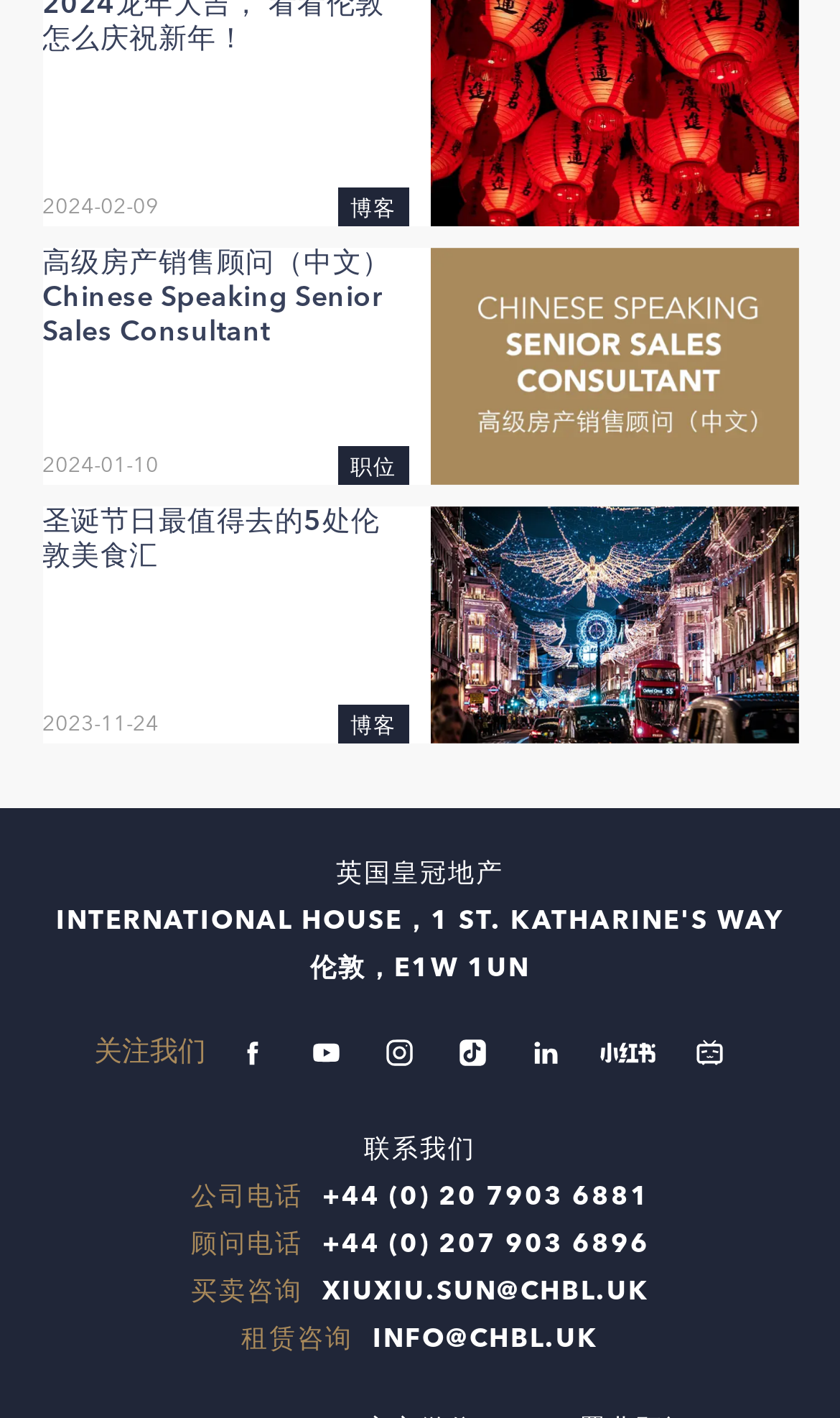Given the element description "+44 (0) 20 7903 6881", identify the bounding box of the corresponding UI element.

[0.383, 0.835, 0.773, 0.853]